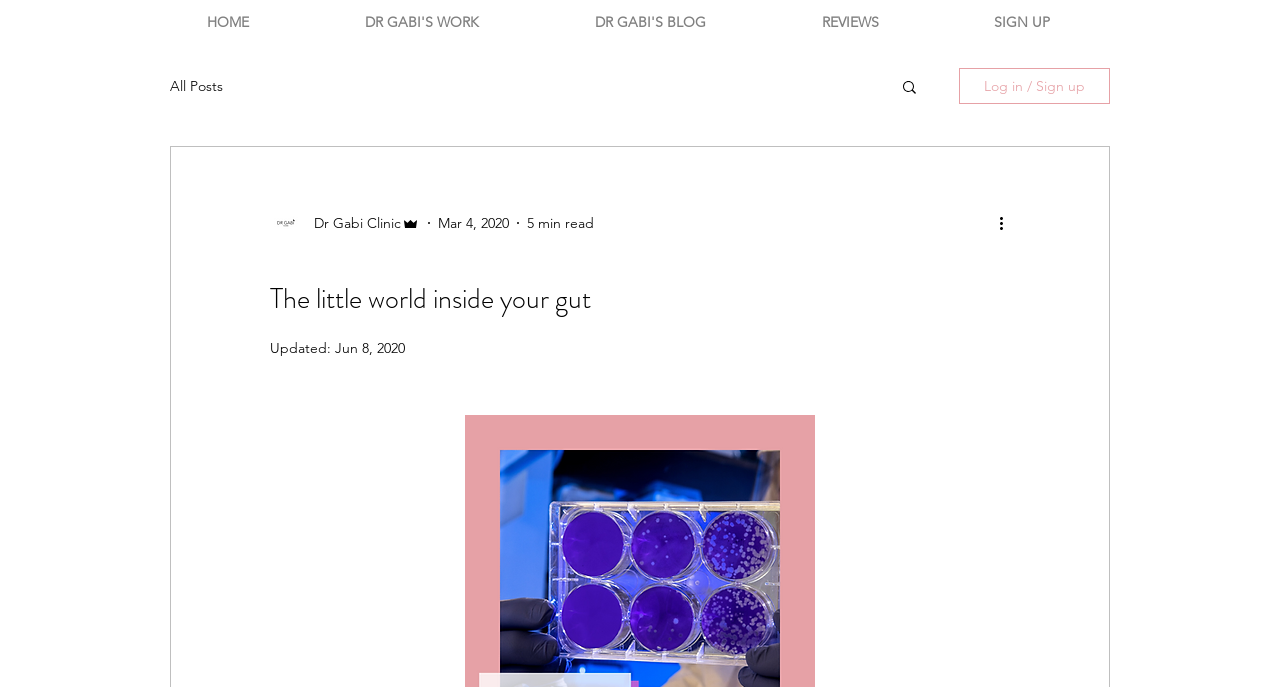Locate the bounding box coordinates of the item that should be clicked to fulfill the instruction: "view all posts".

[0.133, 0.112, 0.174, 0.138]